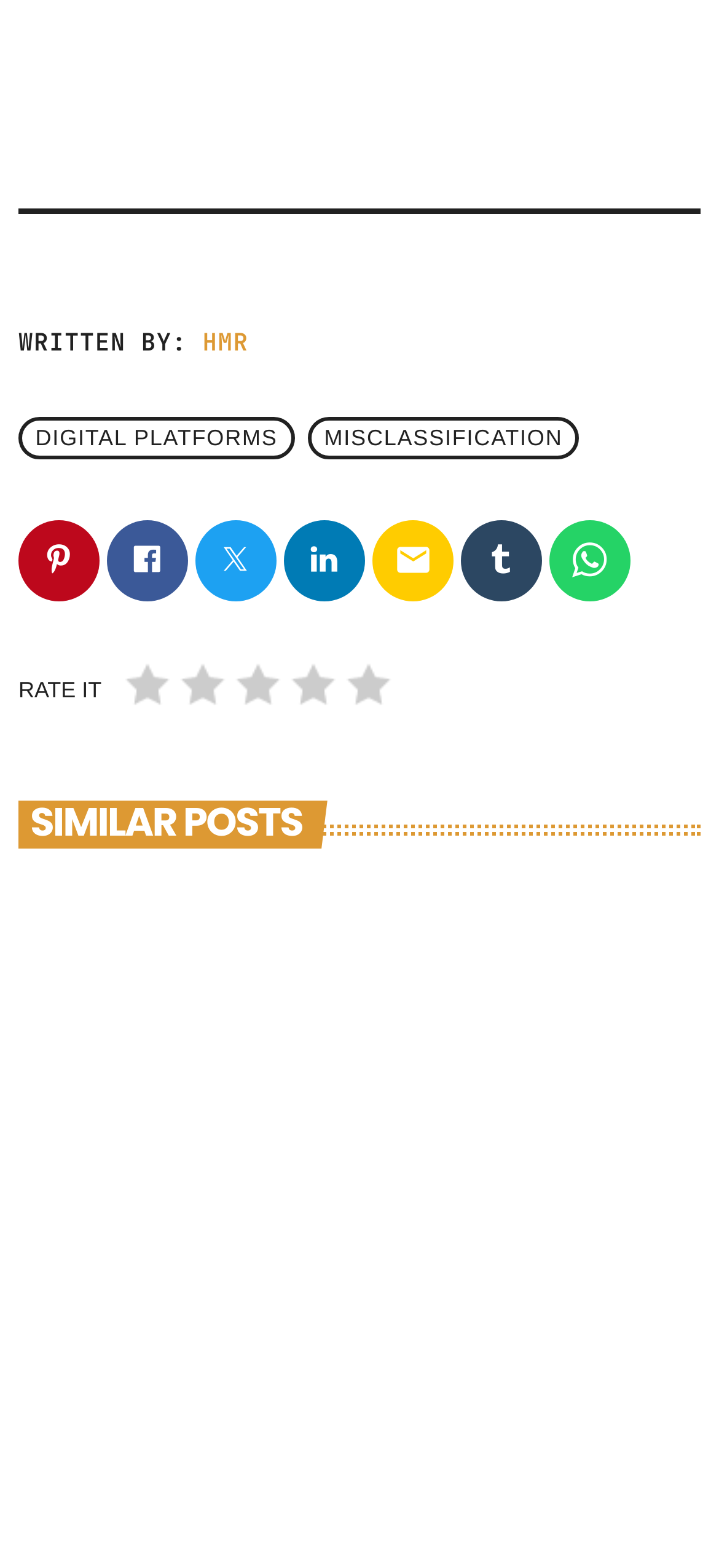Based on the element description parent_node: email, identify the bounding box coordinates for the UI element. The coordinates should be in the format (top-left x, top-left y, bottom-right x, bottom-right y) and within the 0 to 1 range.

[0.026, 0.332, 0.138, 0.384]